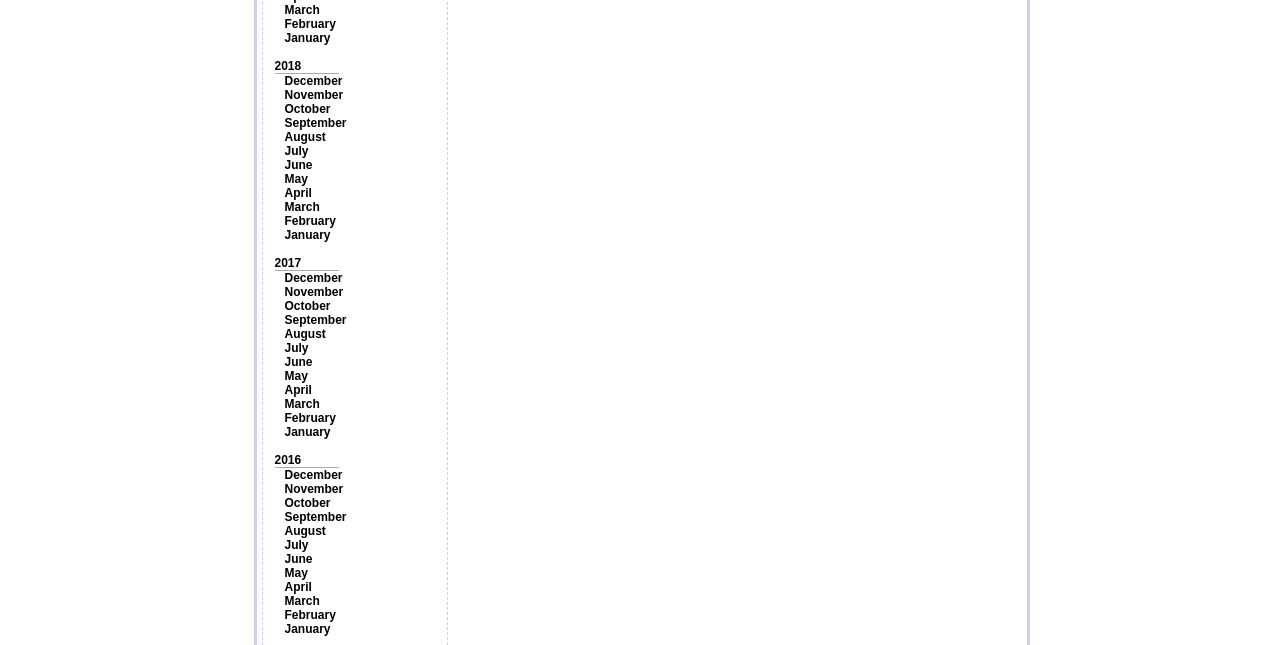Please identify the bounding box coordinates of the element's region that needs to be clicked to fulfill the following instruction: "Get Garry's Mod gameinfo.txt". The bounding box coordinates should consist of four float numbers between 0 and 1, i.e., [left, top, right, bottom].

None